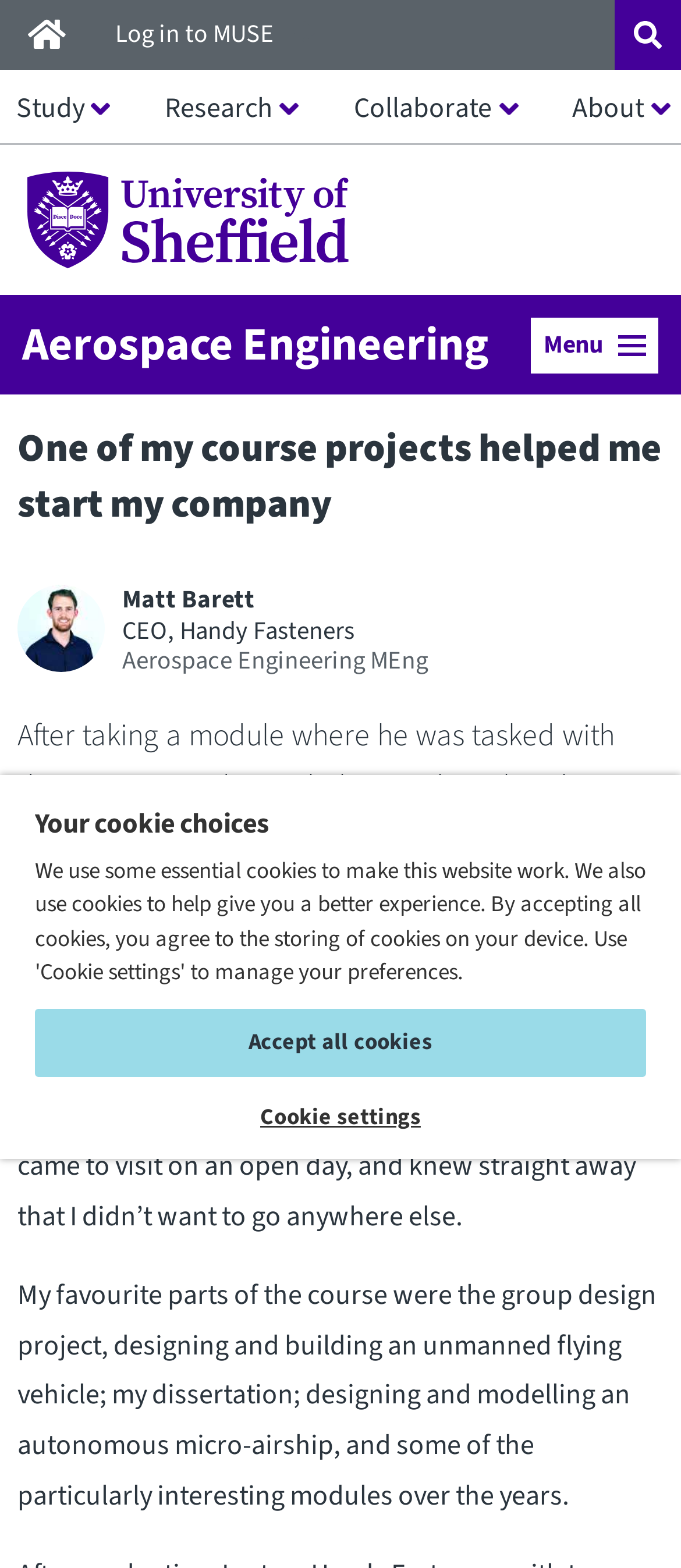Predict the bounding box of the UI element that fits this description: "Menu".

[0.78, 0.203, 0.967, 0.238]